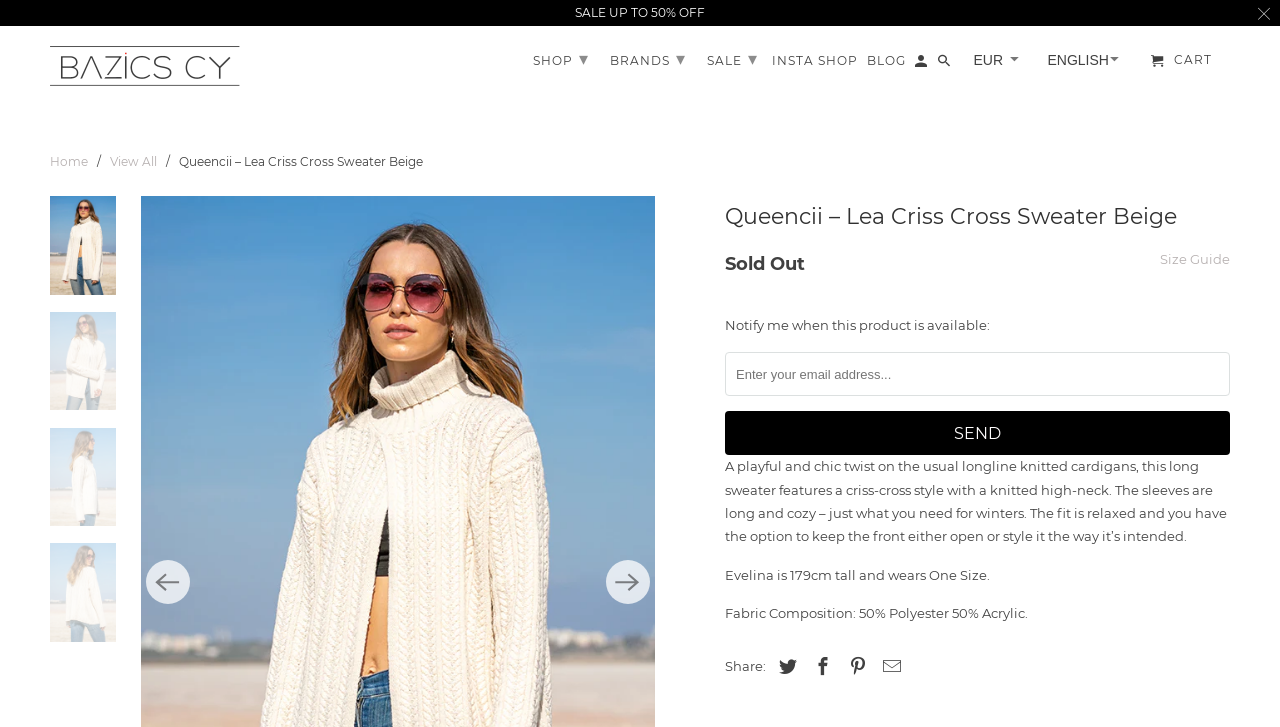What is the height of the model wearing the sweater? Examine the screenshot and reply using just one word or a brief phrase.

179cm